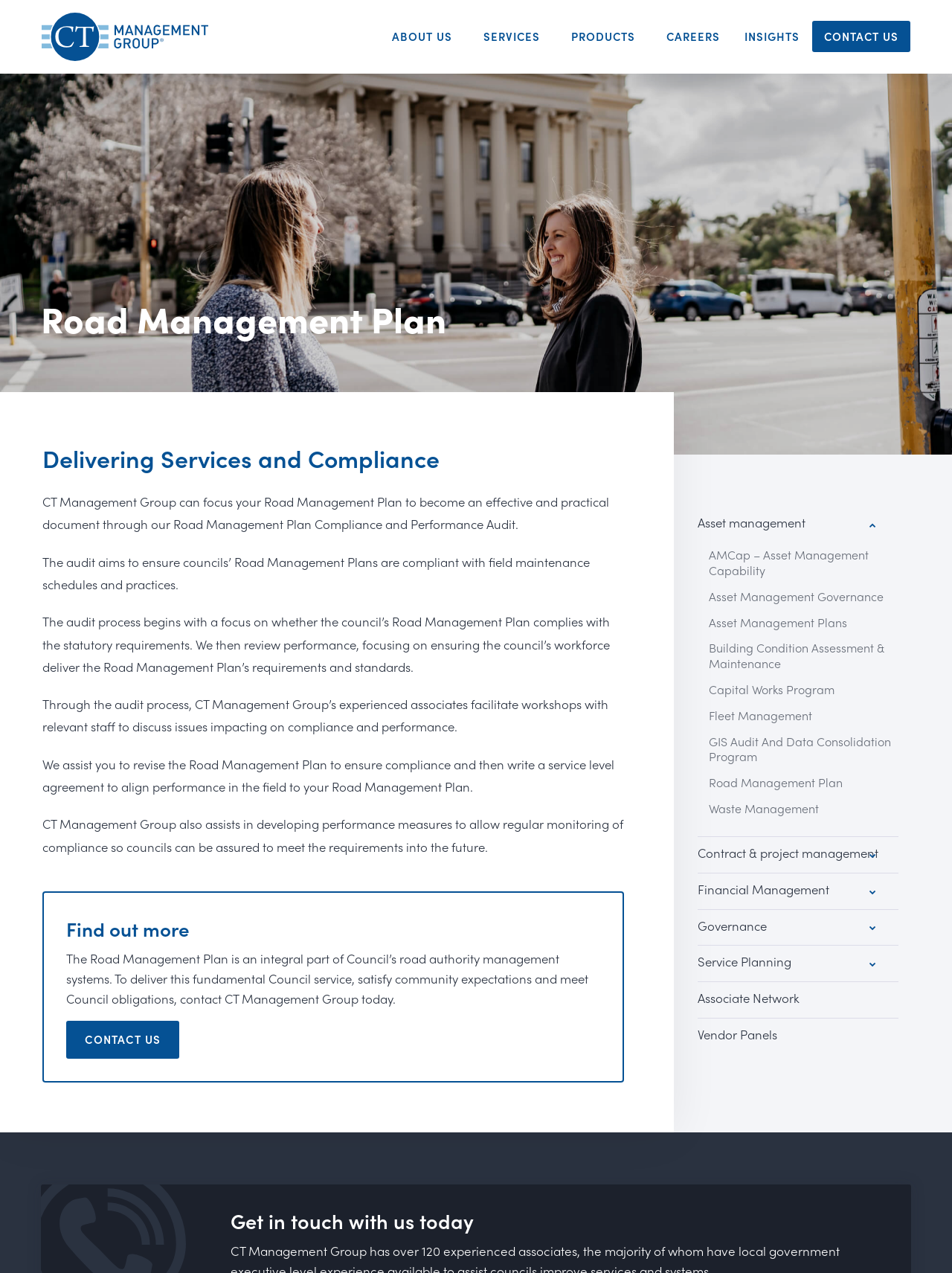What is the company name in the top-left corner? Observe the screenshot and provide a one-word or short phrase answer.

CT Management Group